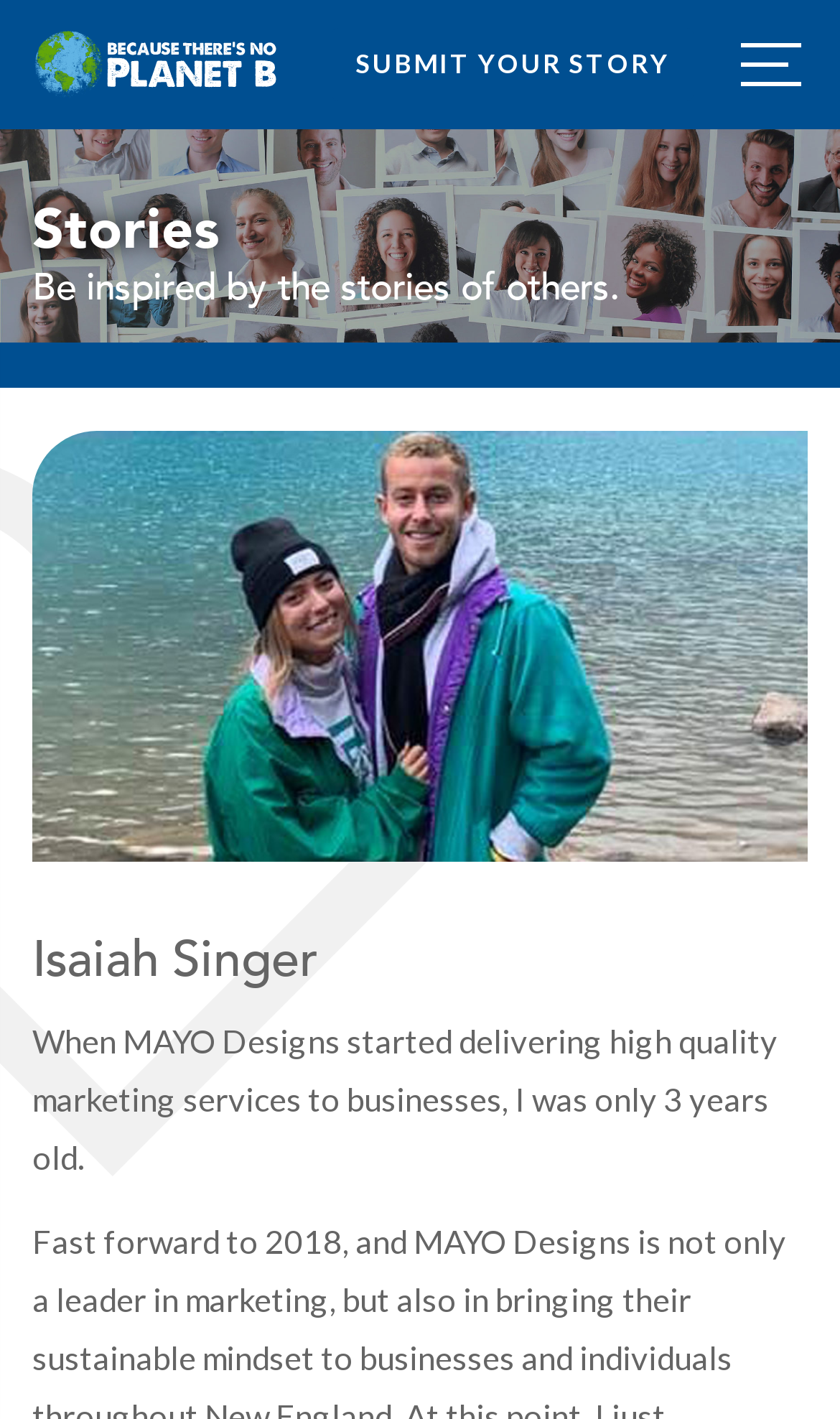Craft a detailed narrative of the webpage's structure and content.

The webpage is about Isaiah Singer, with a focus on environmental sustainability, as indicated by the title "Because There is no Planet B". At the top left of the page, there is a link and an image, both with the same title as the webpage. Below this, there is a prominent call-to-action link "SUBMIT YOUR STORY" that spans most of the width of the page.

The page is divided into sections, with headings that provide a clear structure. The first heading is "Stories", followed by a subheading "Be inspired by the stories of others." Further down, there is another heading, although its text is empty. The next heading is "Isaiah Singer", which suggests that this section is about the person himself.

Below the headings, there is a block of text that appears to be a personal story or biography. The text starts with "When MAYO Designs started delivering high quality marketing services to businesses, I was only 3 years old." This suggests that the webpage is a personal website or blog, where Isaiah Singer shares his story and experiences.